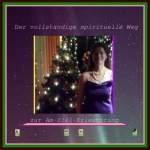What is the theme of the background in the image?
Using the visual information, respond with a single word or phrase.

Cosmic